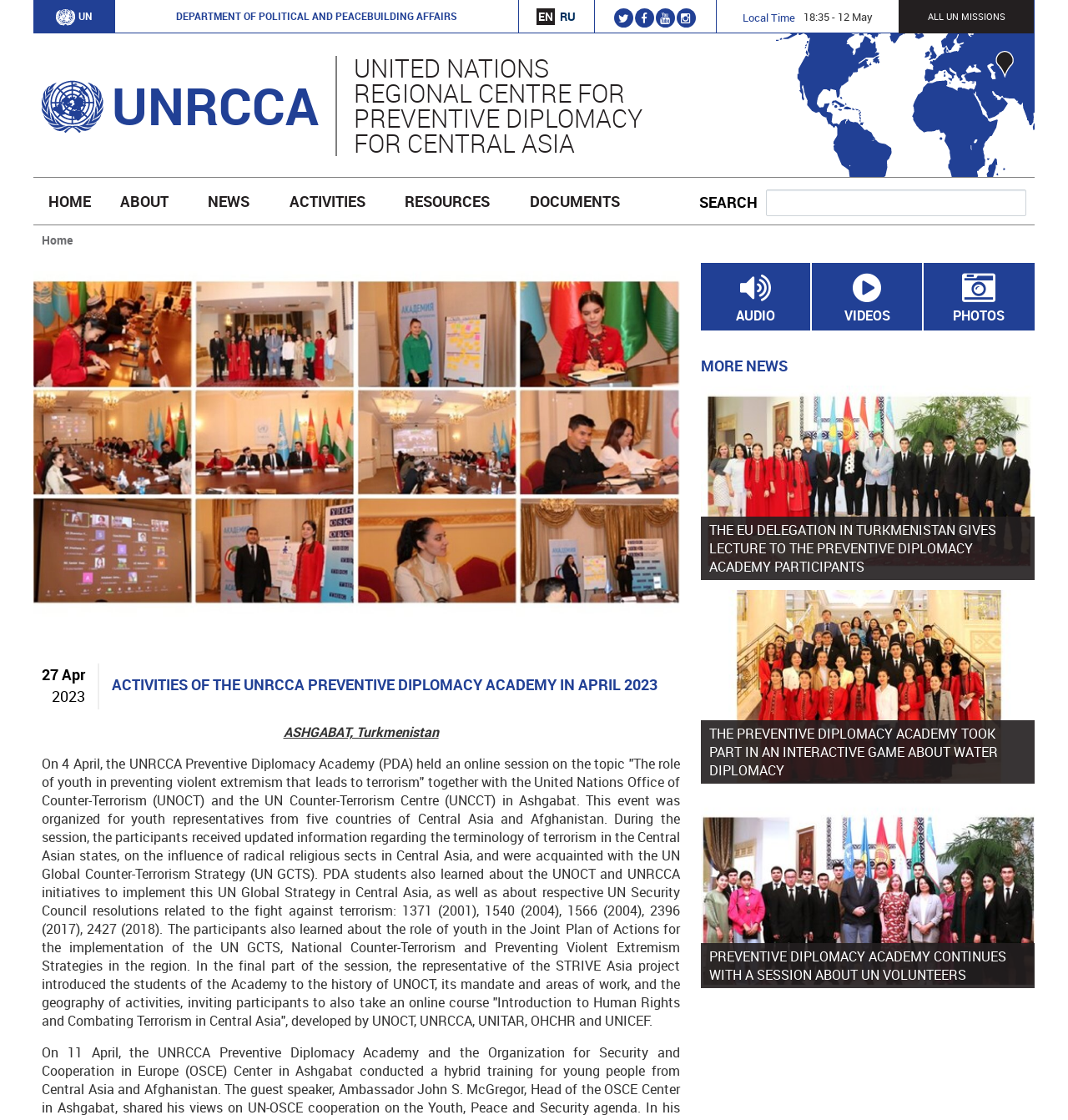Locate the bounding box coordinates of the area to click to fulfill this instruction: "Search for something". The bounding box should be presented as four float numbers between 0 and 1, in the order [left, top, right, bottom].

[0.655, 0.159, 0.969, 0.2]